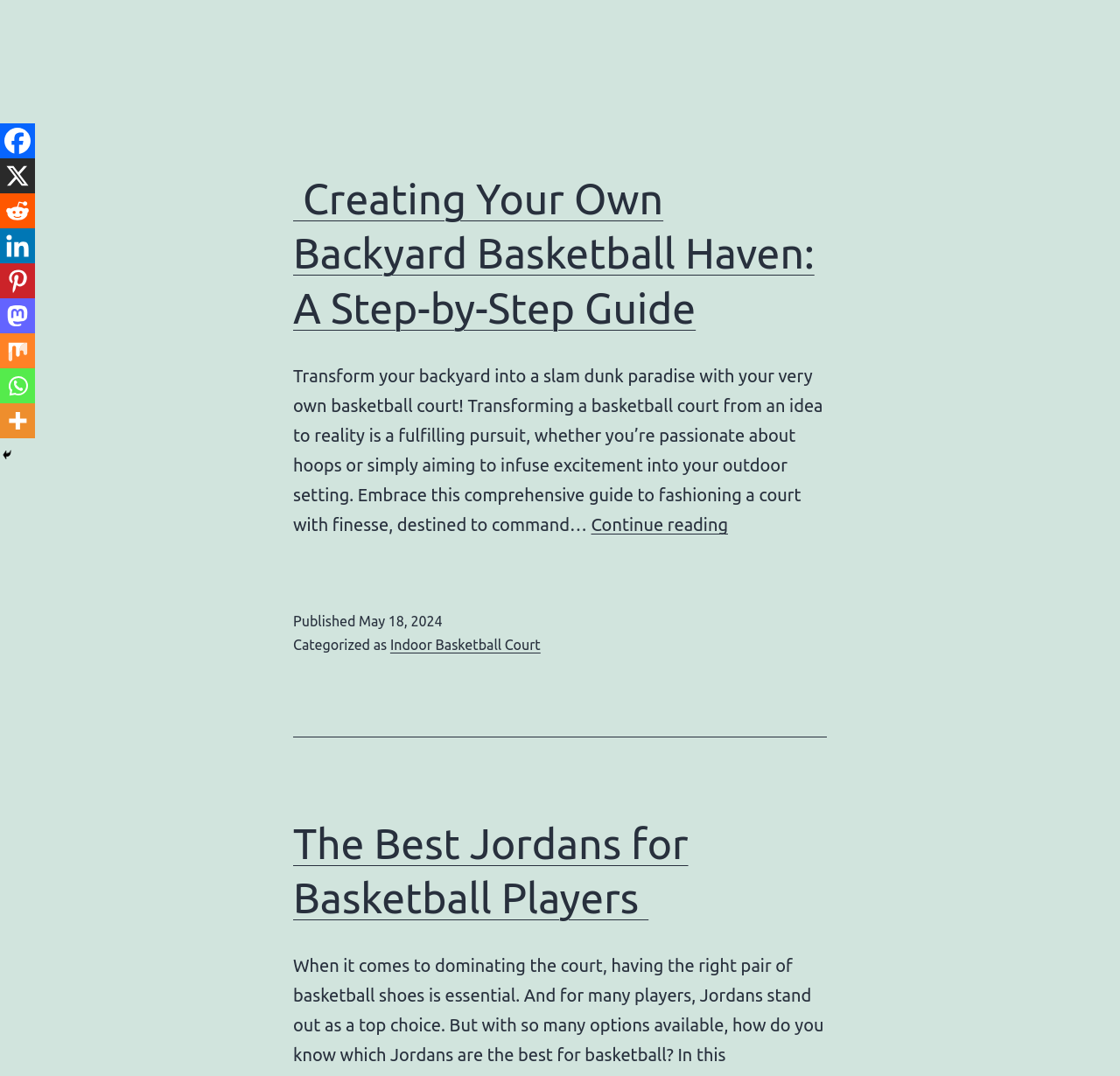Locate the UI element described as follows: "title="More"". Return the bounding box coordinates as four float numbers between 0 and 1 in the order [left, top, right, bottom].

[0.0, 0.375, 0.031, 0.407]